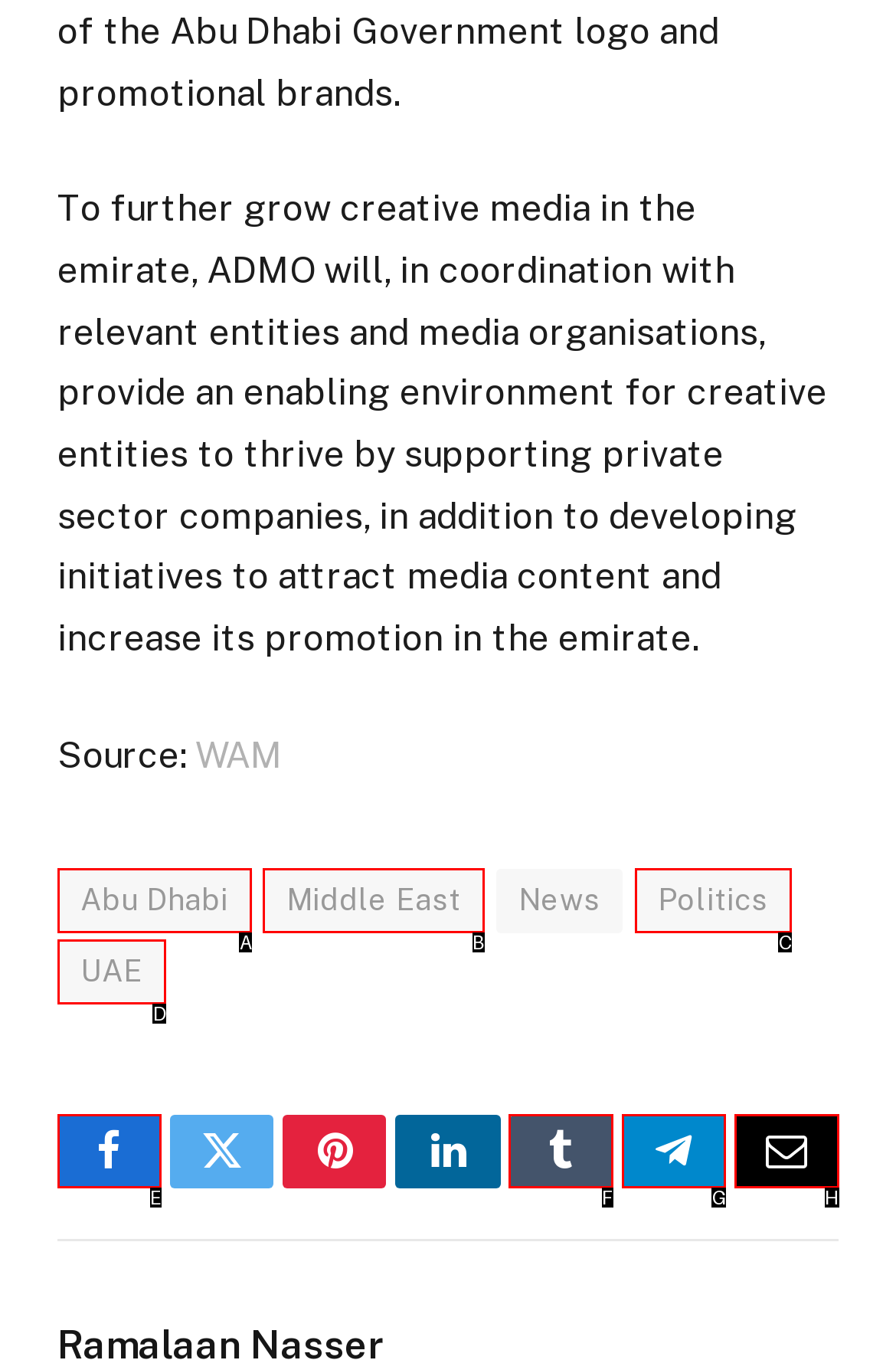Select the option that matches the description: Abu Dhabi. Answer with the letter of the correct option directly.

A